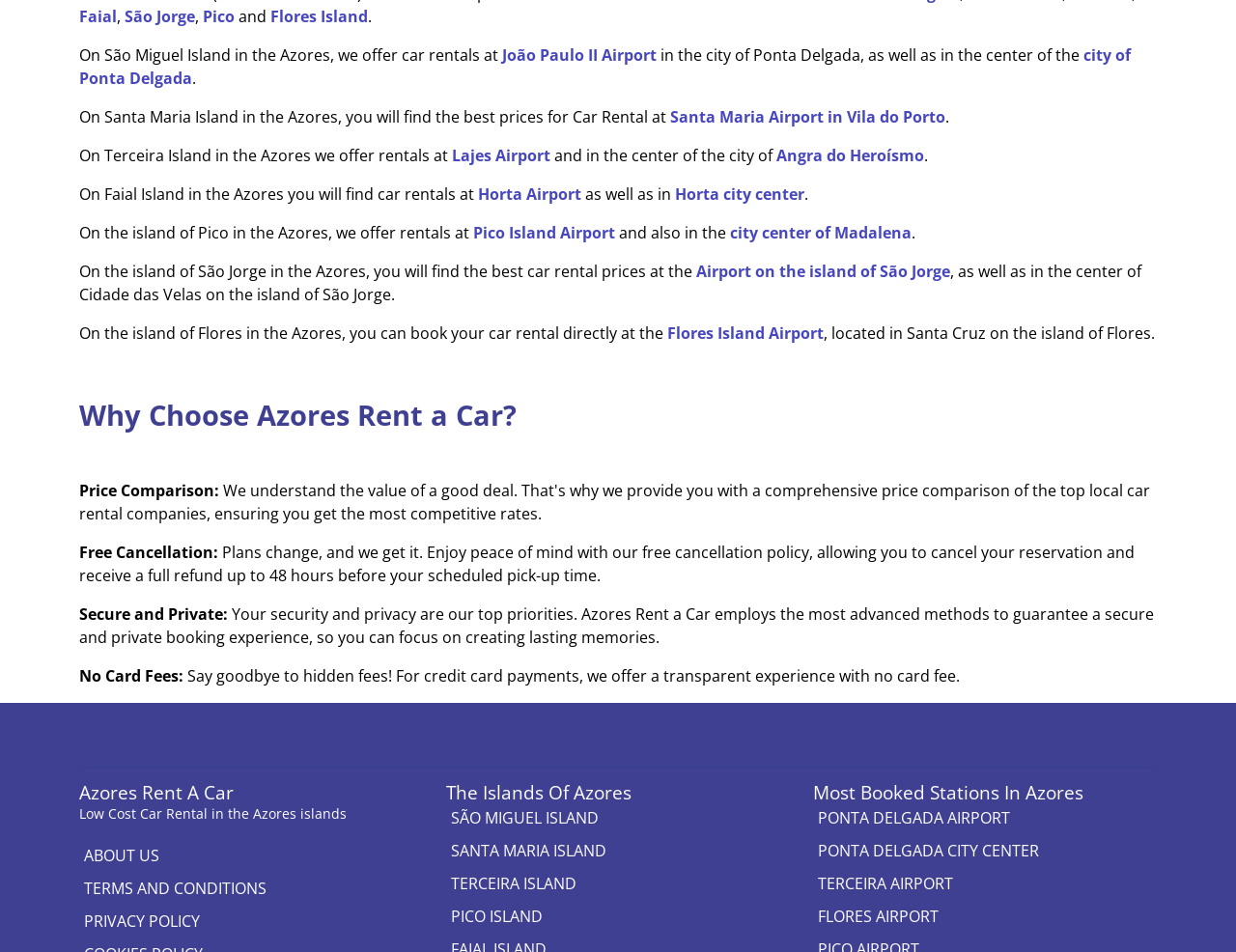What is the name of the company offering car rentals?
Give a detailed response to the question by analyzing the screenshot.

I found this information by looking at the heading on the webpage, which states 'Azores Rent A Car', and also by reading the text descriptions of the car rental locations, which mention 'Azores Rent a Car'.